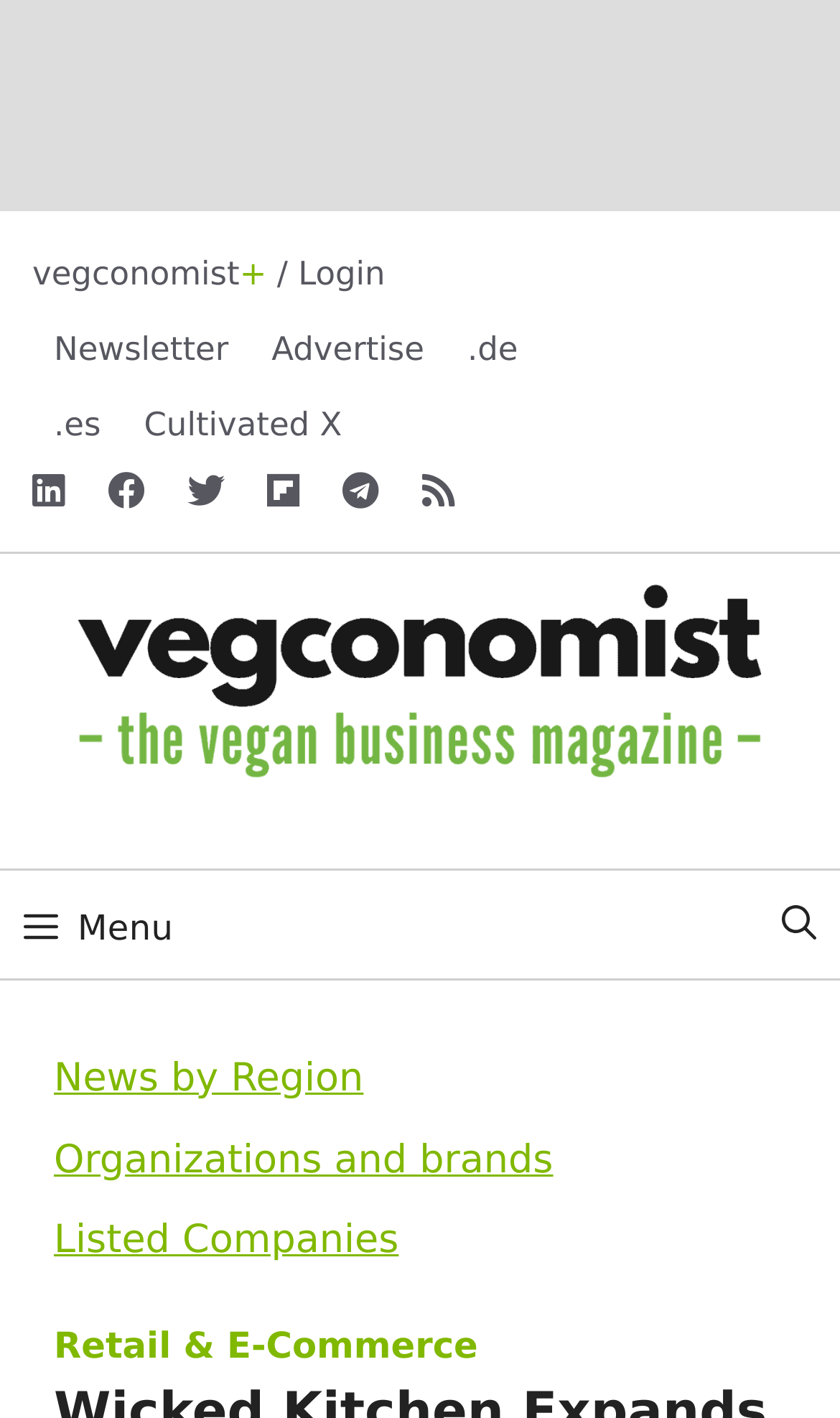Highlight the bounding box coordinates of the region I should click on to meet the following instruction: "Open the 'Newsletter' page".

[0.064, 0.463, 0.272, 0.491]